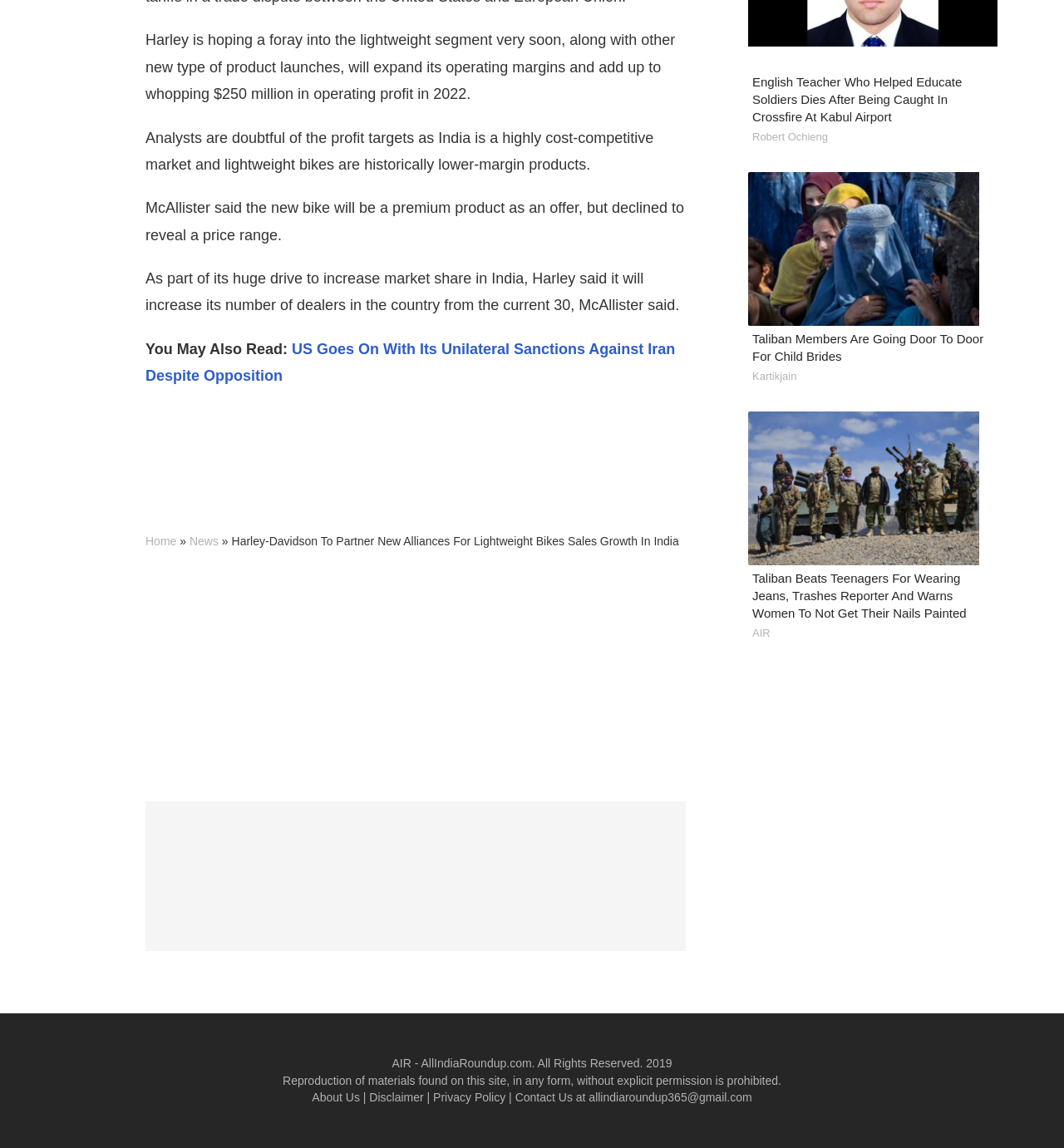Utilize the information from the image to answer the question in detail:
What is the name of the website?

The website's name can be found at the bottom of the page, where it says 'AIR - AllIndiaRoundup.com. All Rights Reserved. 2019'.